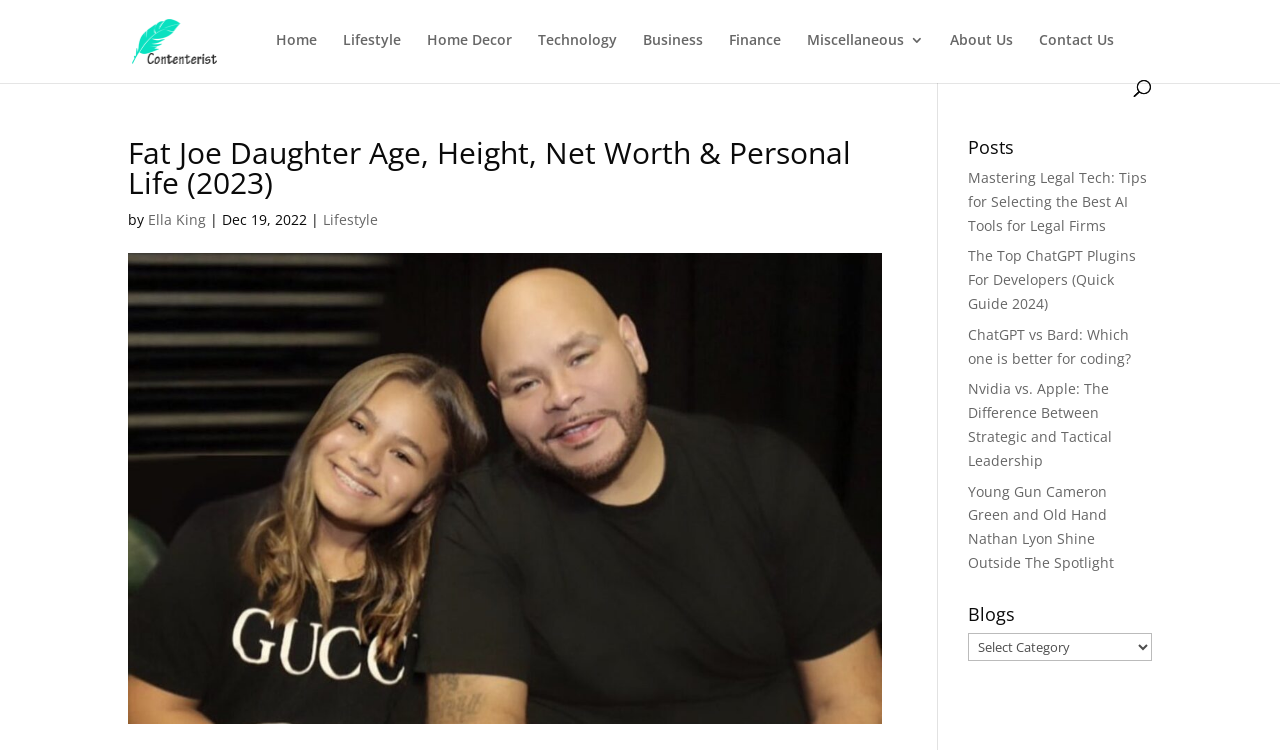Craft a detailed narrative of the webpage's structure and content.

This webpage is about Fat Joe's daughter, Azariah Cartegena, and features various sections and links. At the top, there is a navigation menu with links to "Home", "Lifestyle", "Home Decor", "Technology", "Business", "Finance", "Miscellaneous 3", "About Us", and "Contact Us". 

Below the navigation menu, there is a search bar that spans across the top of the page. 

The main content area is divided into two sections. On the left, there is a heading that reads "Fat Joe Daughter Age, Height, Net Worth & Personal Life (2023)" followed by a subheading with the author's name, "Ella King", and the date "Dec 19, 2022". Below this, there is a large image of Fat Joe's daughter. 

On the right side, there are three sections. The first section is headed "Posts" and features five links to various articles, including "Mastering Legal Tech: Tips for Selecting the Best AI Tools for Legal Firms", "The Top ChatGPT Plugins For Developers (Quick Guide 2024)", and others. 

Below the "Posts" section, there is a "Blogs" section with a heading and a combobox that allows users to select from a list of blogs. 

Throughout the page, there are several images, including the Contenterist logo at the top left and an image of Fat Joe's daughter in the main content area.